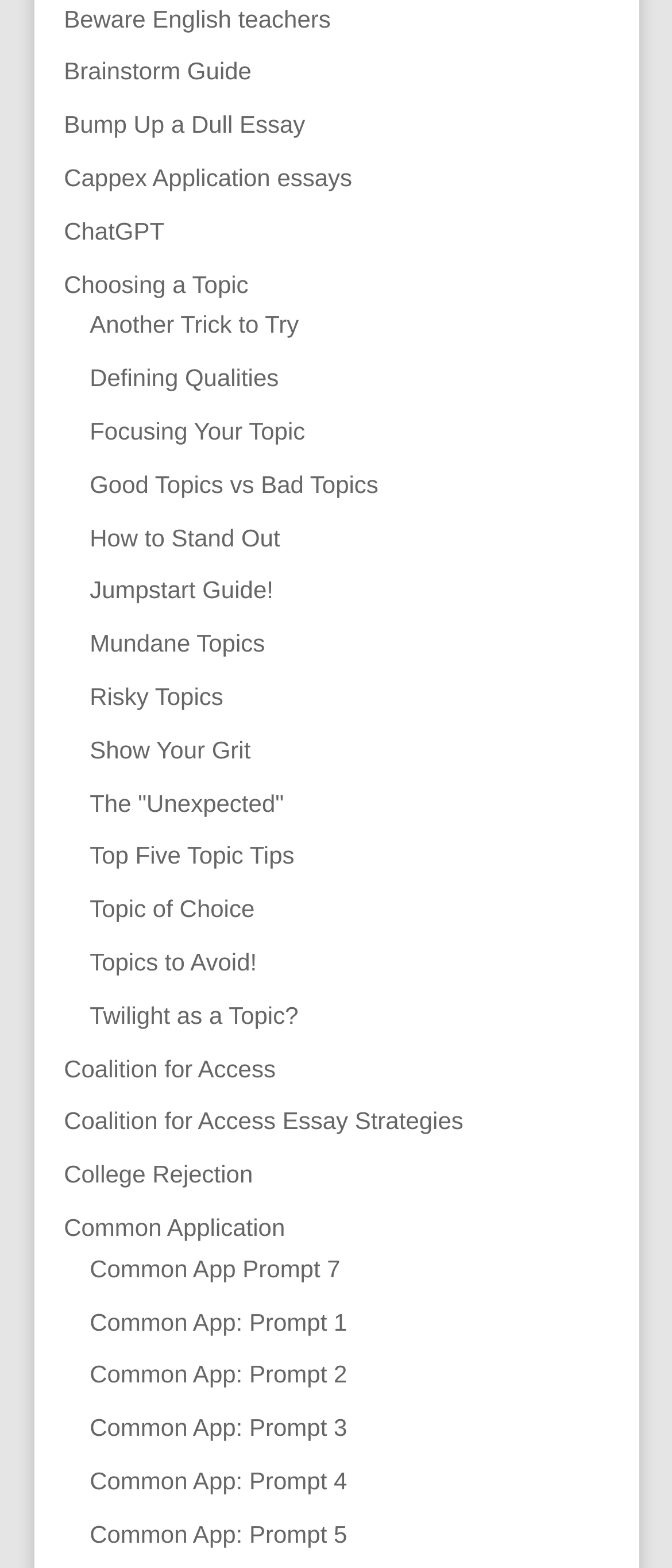What is the vertical position of the link 'Jumpstart Guide!'?
Answer briefly with a single word or phrase based on the image.

Middle